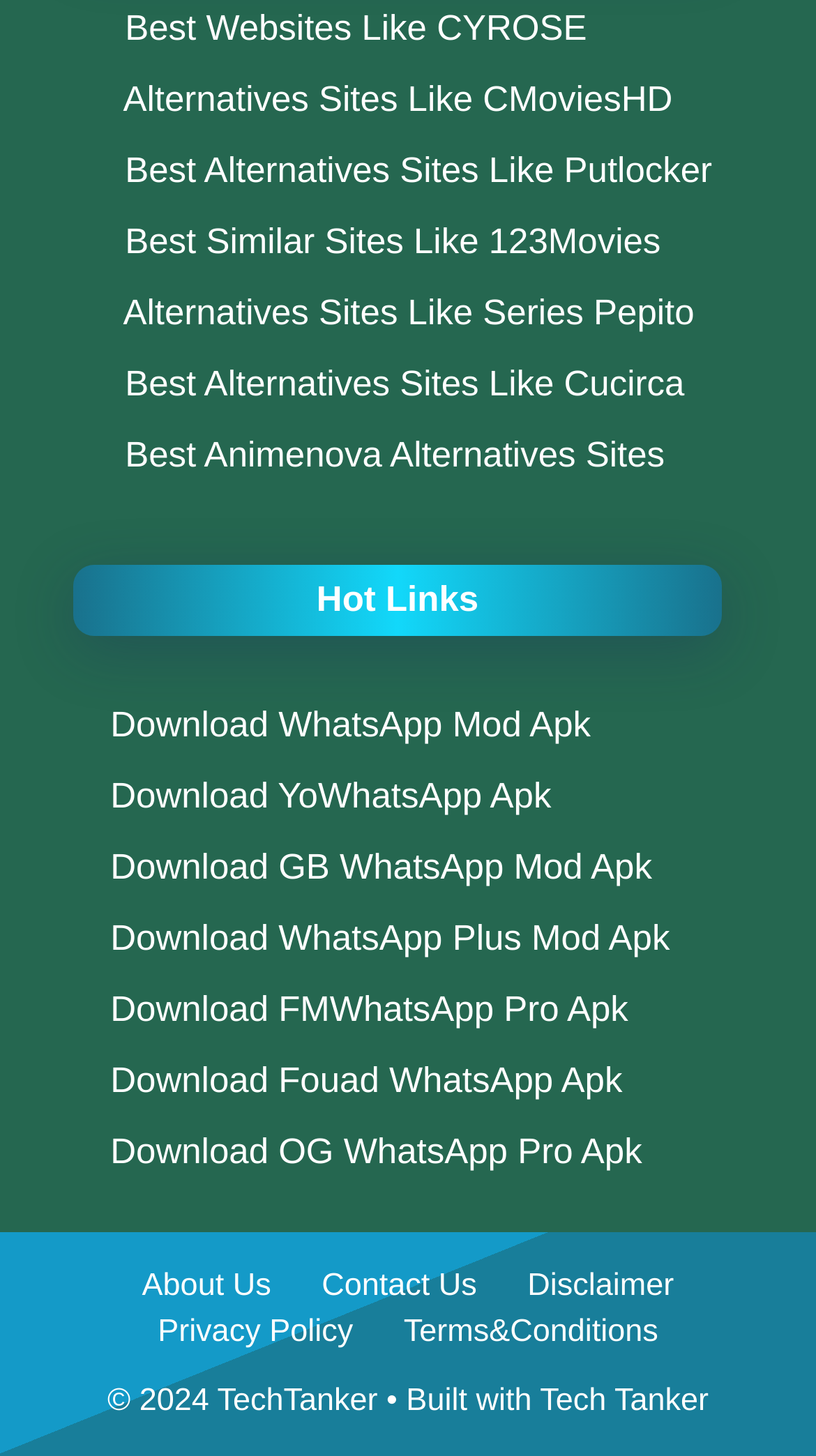Based on what you see in the screenshot, provide a thorough answer to this question: What is the year of copyright for this website?

The footer of the webpage contains the text '© 2024 TechTanker', indicating that the year of copyright for this website is 2024.